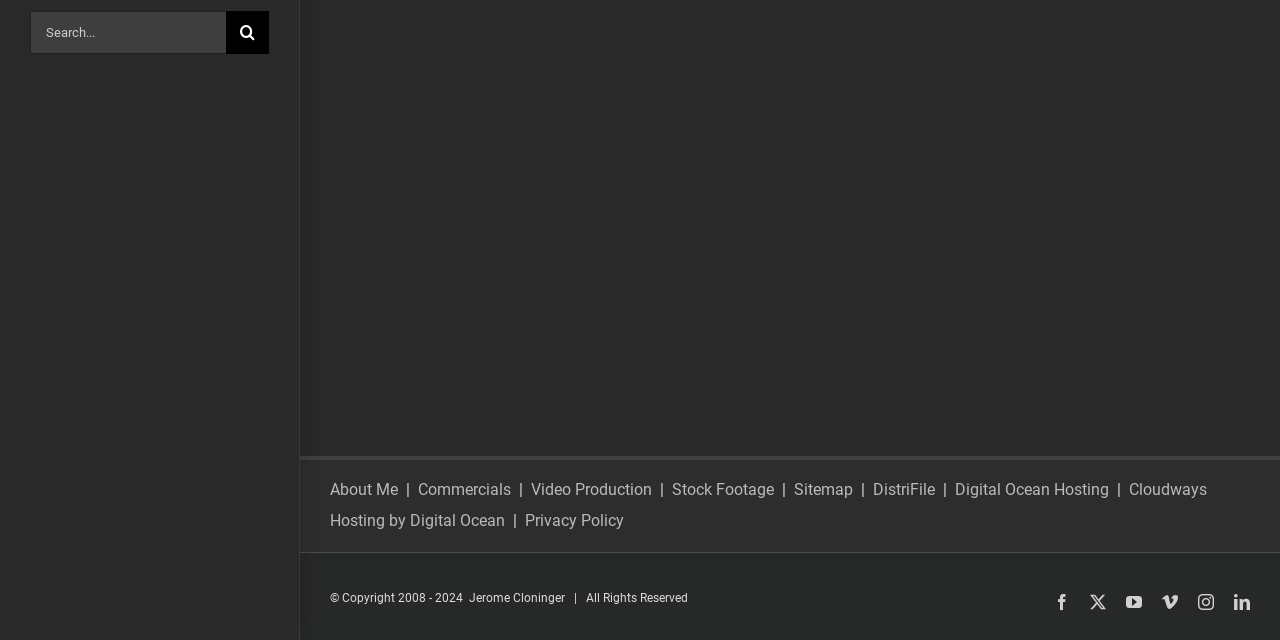Find the bounding box coordinates for the UI element that matches this description: "facebook".

None